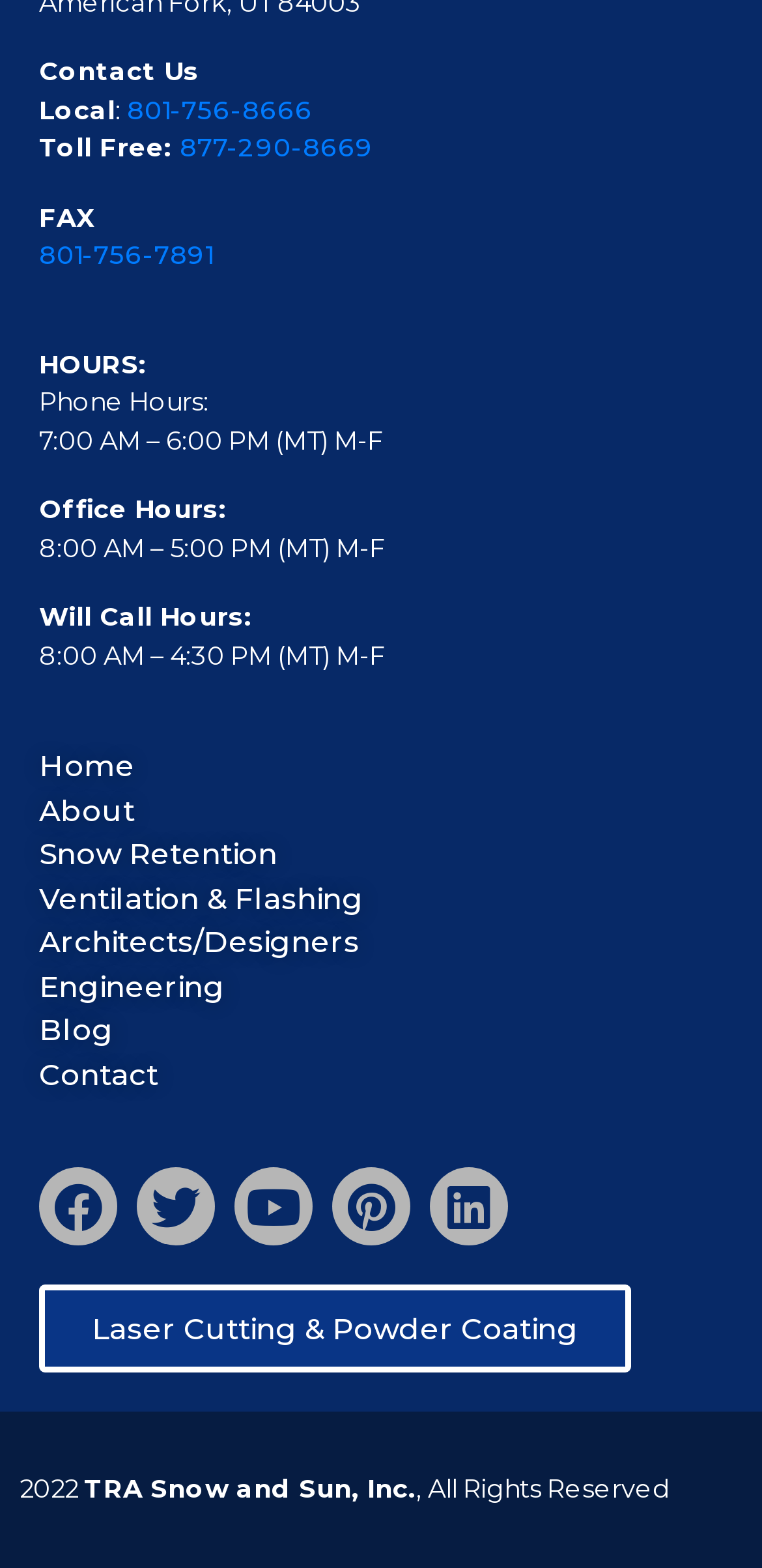Predict the bounding box of the UI element based on the description: "October 19, 2022October 19, 2022". The coordinates should be four float numbers between 0 and 1, formatted as [left, top, right, bottom].

None